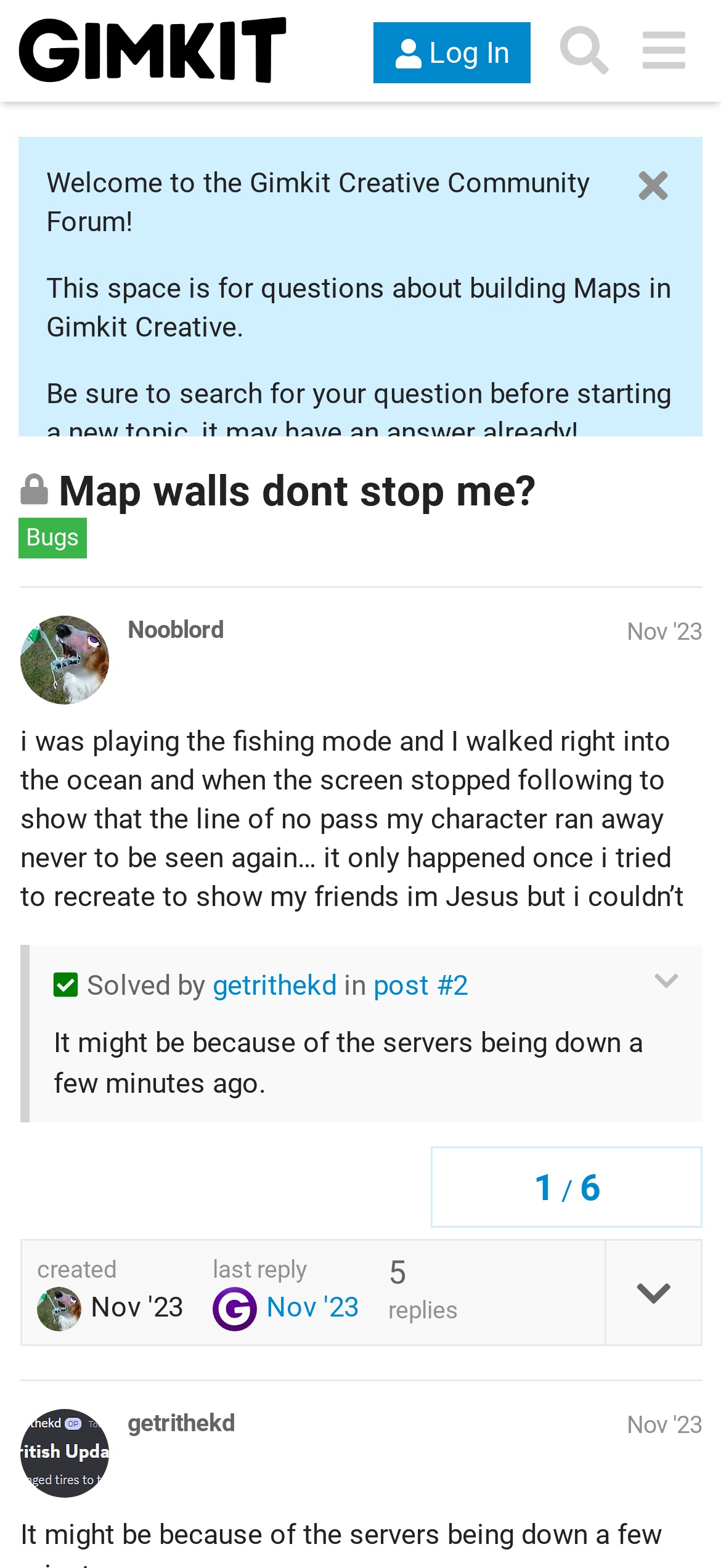Can you find the bounding box coordinates for the UI element given this description: "Nov '23"? Provide the coordinates as four float numbers between 0 and 1: [left, top, right, bottom].

[0.869, 0.394, 0.974, 0.412]